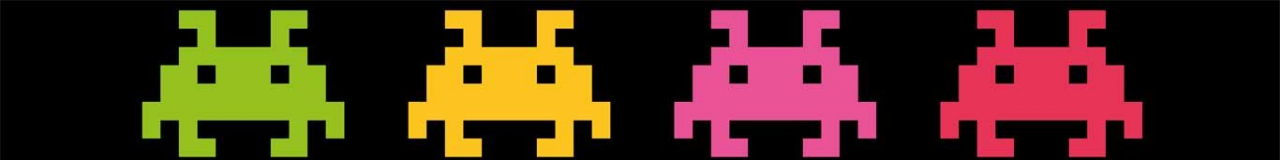Give a one-word or one-phrase response to the question:
What is the theme of the article associated with the image?

The Currency Cold War